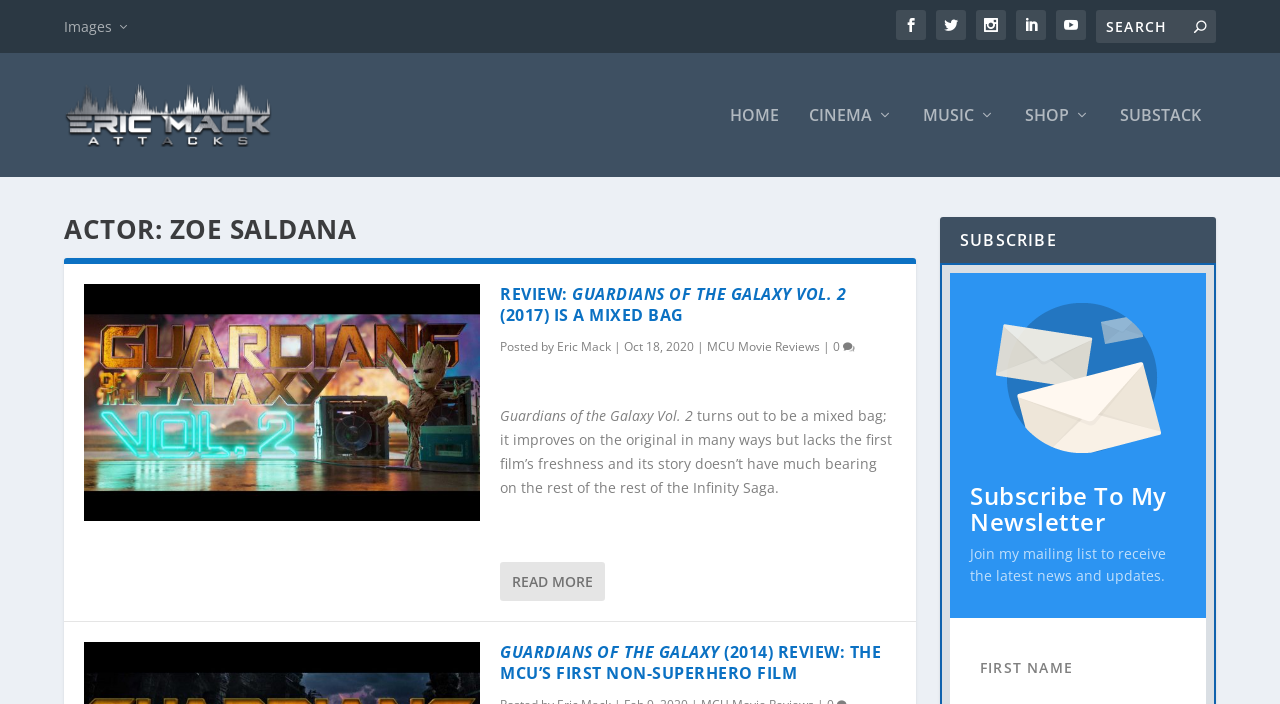What is the name of the actor featured on this webpage?
Provide an in-depth answer to the question, covering all aspects.

The webpage has a heading 'ACTOR: ZOE SALDANA' which indicates that the actor featured on this webpage is Zoe Saldana.